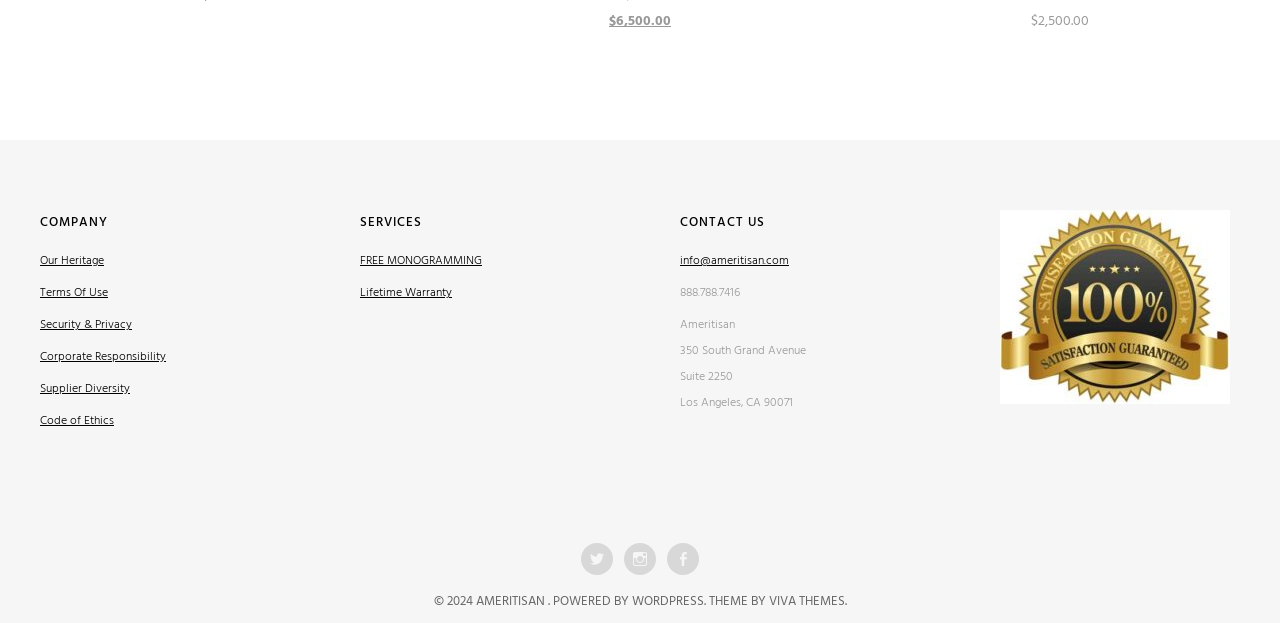Answer the question in one word or a short phrase:
What social media platforms are linked?

Twitter, Instagram, Facebook